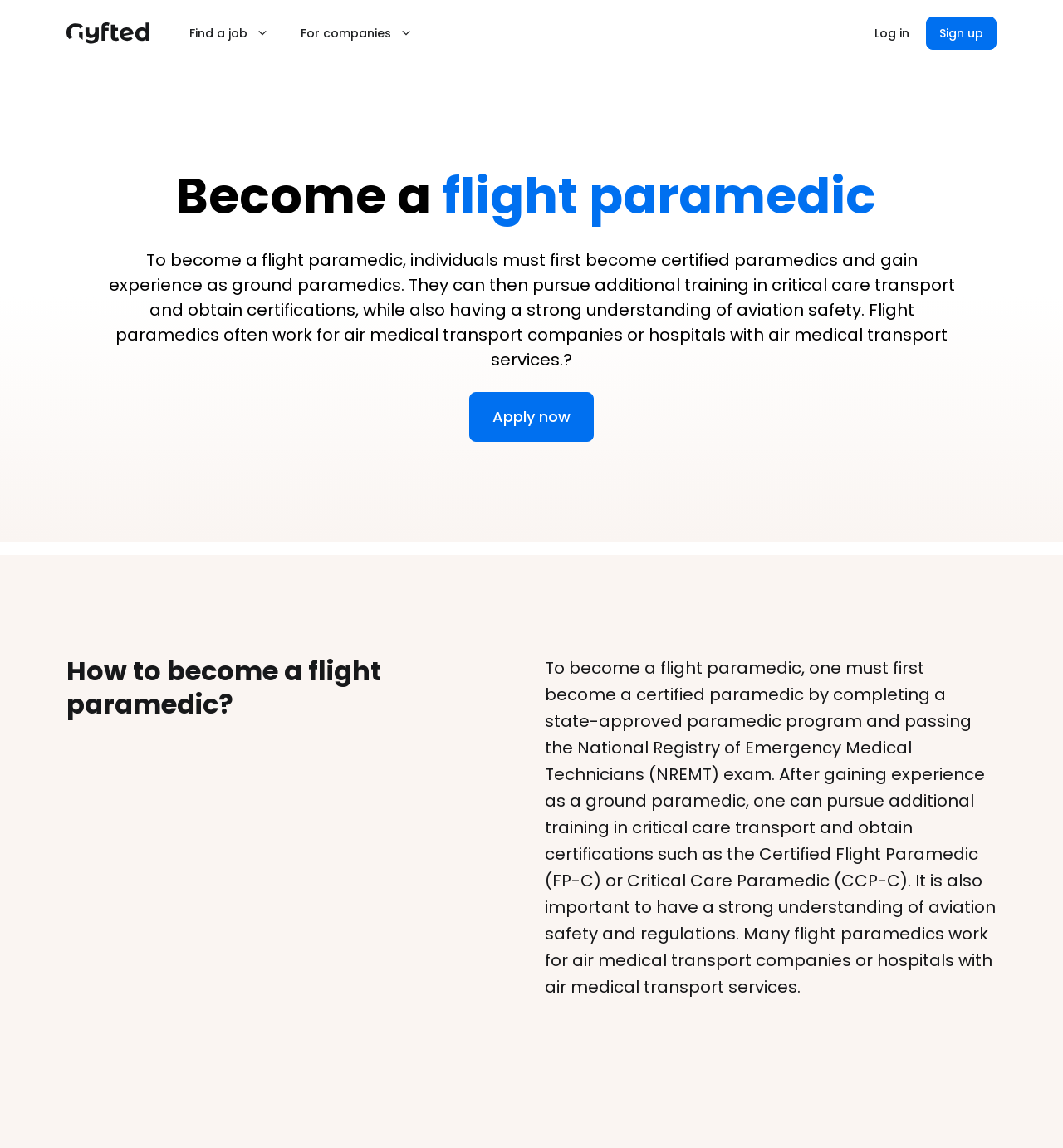What is the first step to become a flight paramedic?
Please give a well-detailed answer to the question.

According to the webpage, to become a flight paramedic, individuals must first become certified paramedics and gain experience as ground paramedics. This is stated in the StaticText element with the text 'To become a flight paramedic, individuals must first become certified paramedics and gain experience as ground paramedics...'.